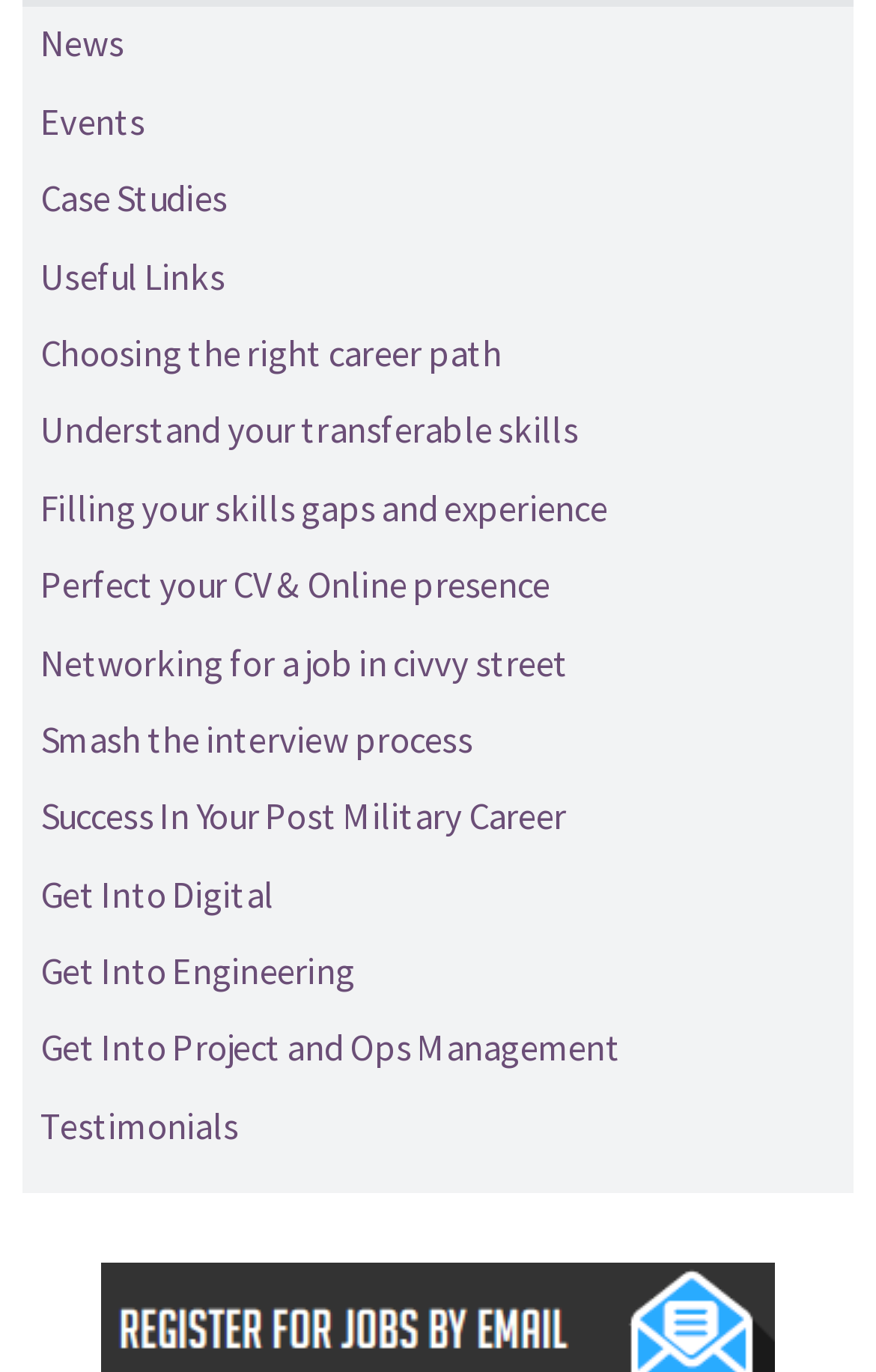Given the description Get Into Digital, predict the bounding box coordinates of the UI element. Ensure the coordinates are in the format (top-left x, top-left y, bottom-right x, bottom-right y) and all values are between 0 and 1.

[0.026, 0.625, 0.974, 0.681]